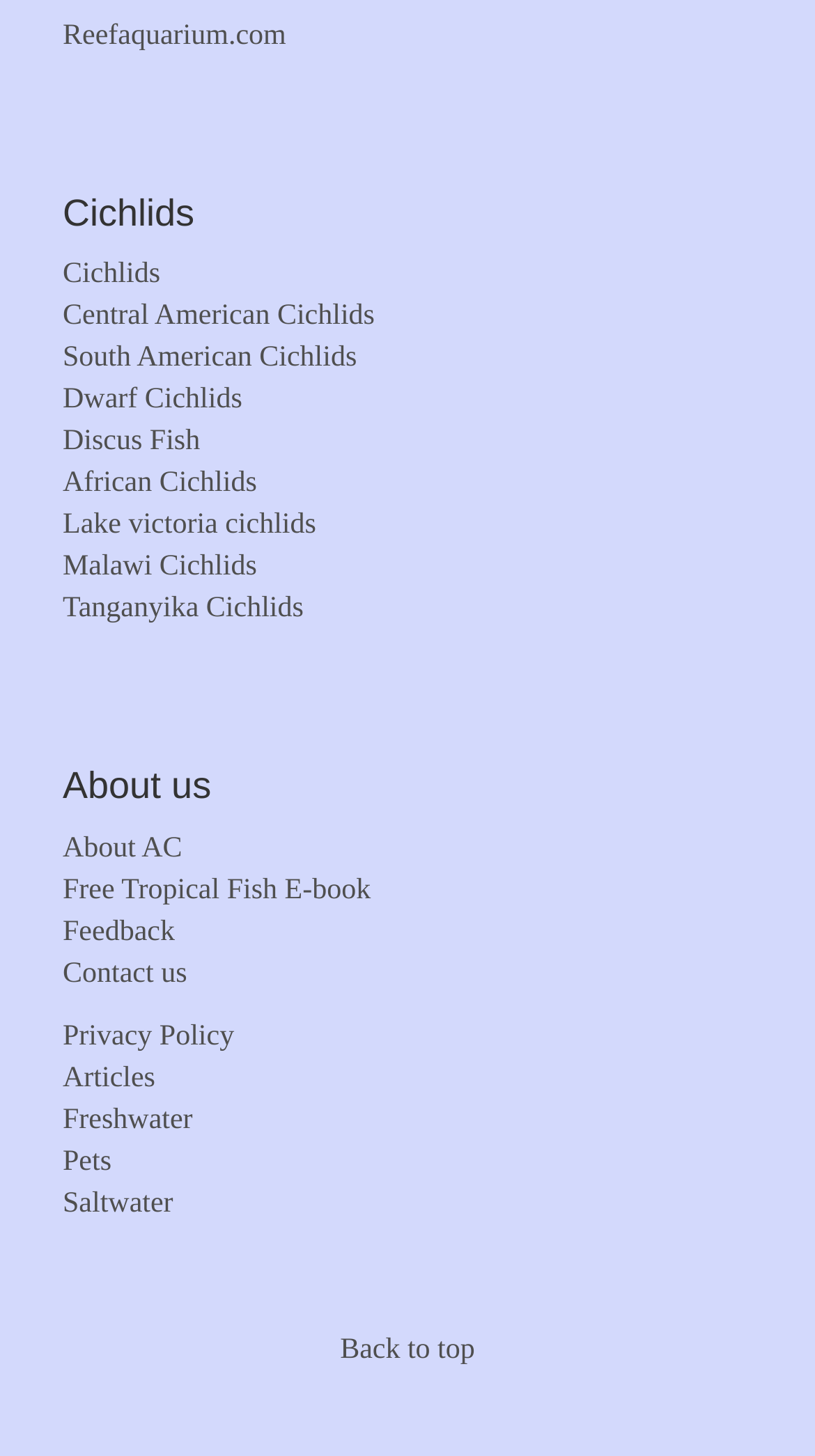Pinpoint the bounding box coordinates of the clickable area necessary to execute the following instruction: "Contact us". The coordinates should be given as four float numbers between 0 and 1, namely [left, top, right, bottom].

[0.077, 0.659, 0.229, 0.68]